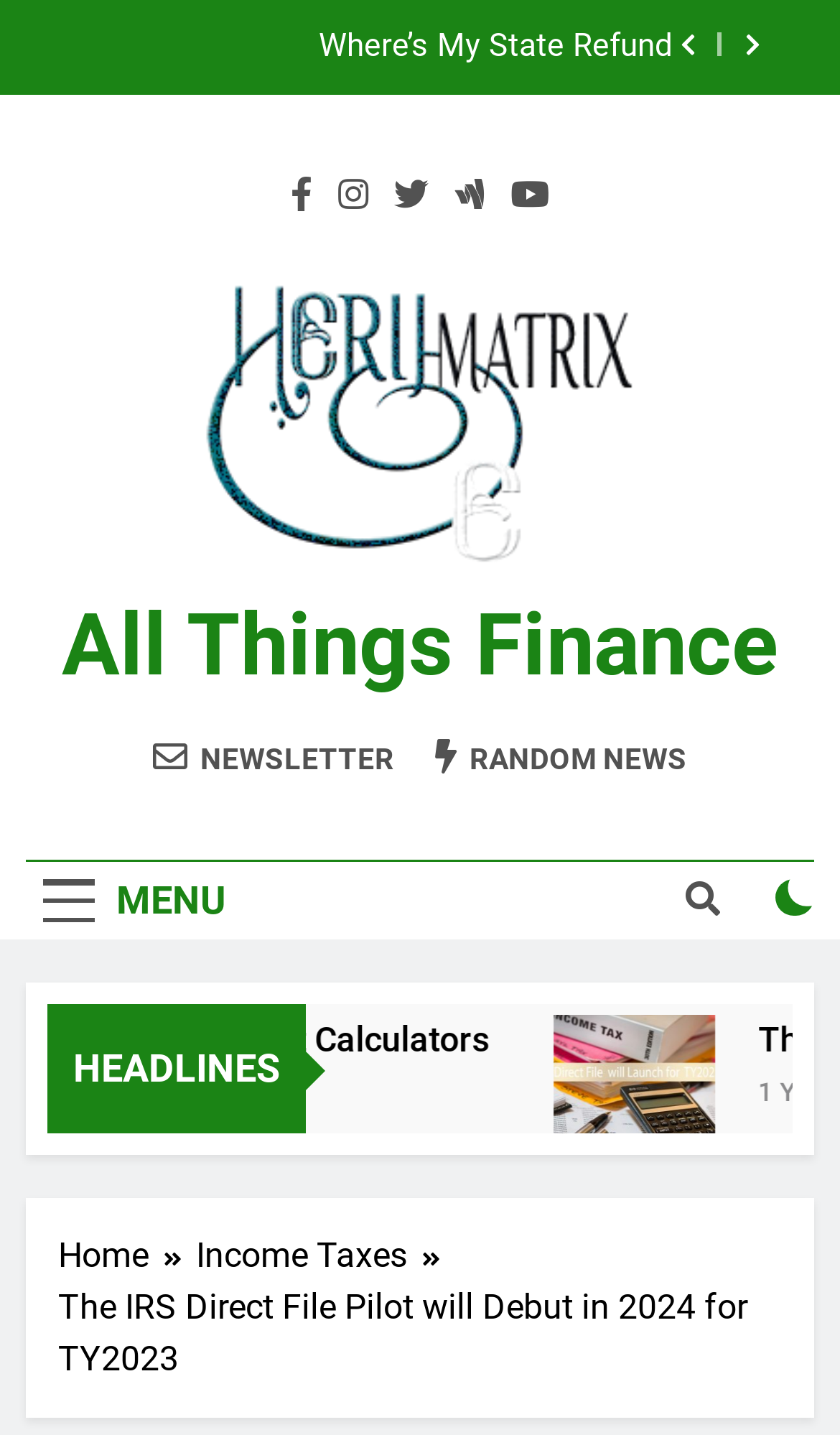Identify the bounding box for the described UI element. Provide the coordinates in (top-left x, top-left y, bottom-right x, bottom-right y) format with values ranging from 0 to 1: parent_node: All Things Finance

[0.244, 0.185, 0.756, 0.421]